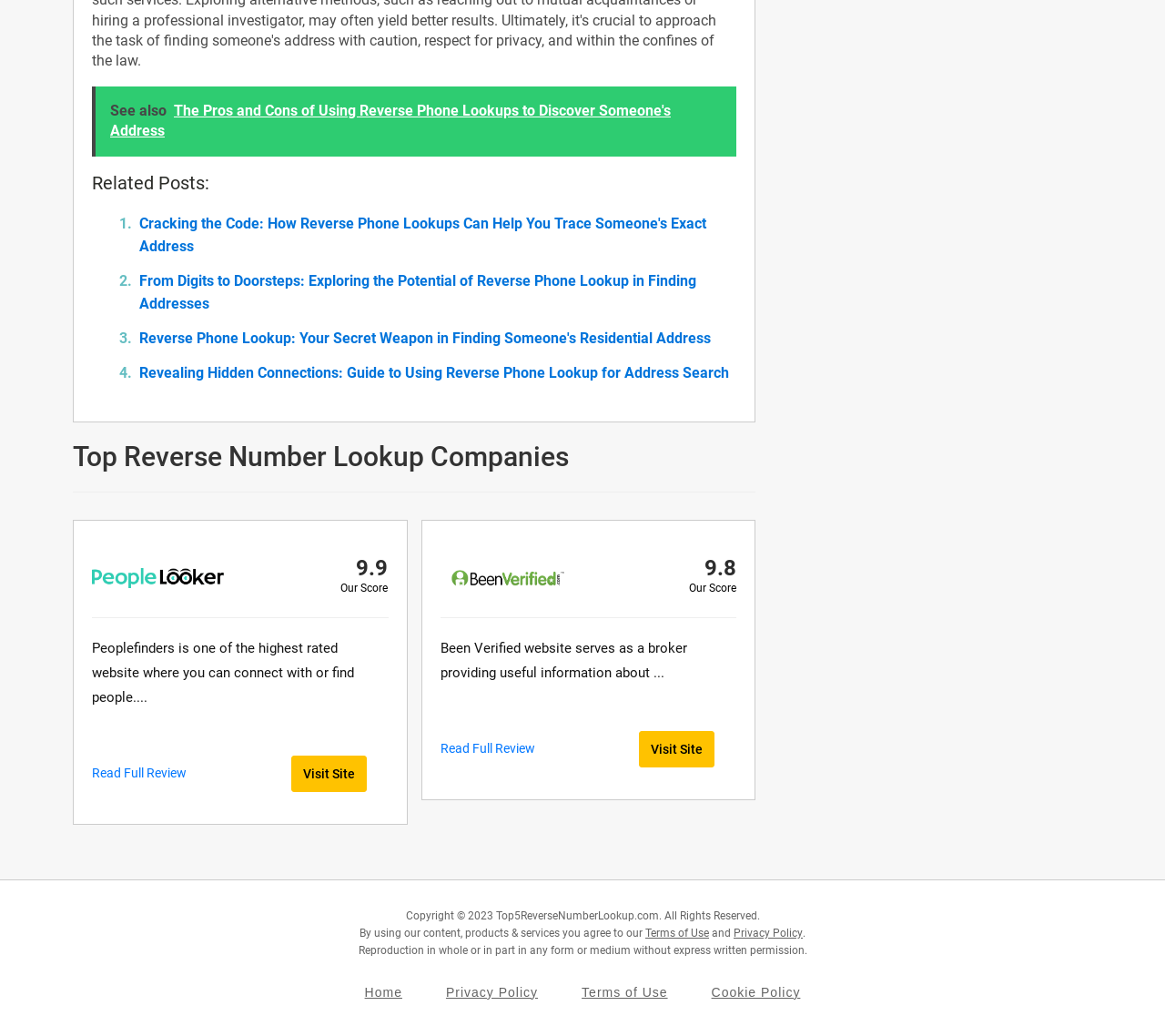From the element description Home, predict the bounding box coordinates of the UI element. The coordinates must be specified in the format (top-left x, top-left y, bottom-right x, bottom-right y) and should be within the 0 to 1 range.

[0.294, 0.937, 0.364, 0.978]